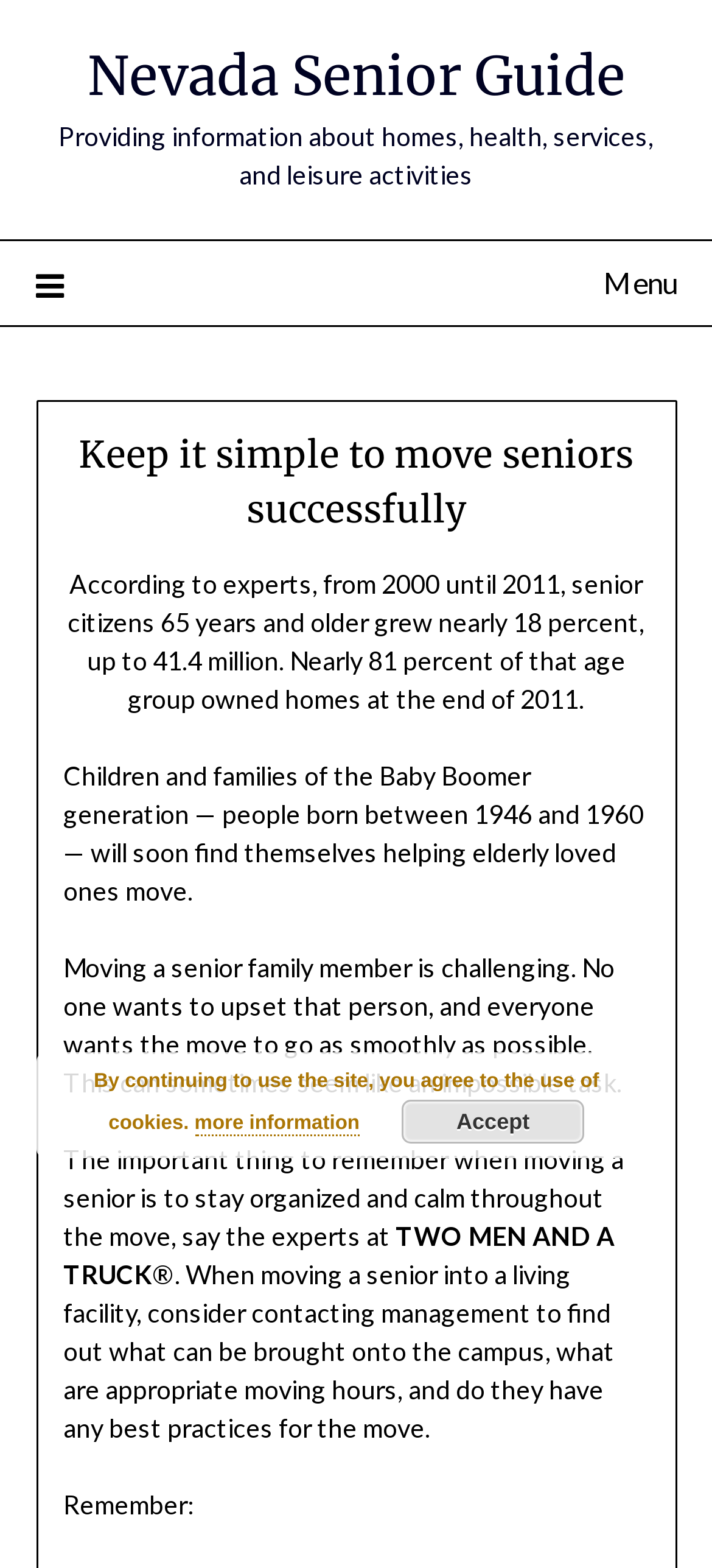Please reply to the following question using a single word or phrase: 
What is the percentage of senior citizens who owned homes in 2011?

81 percent